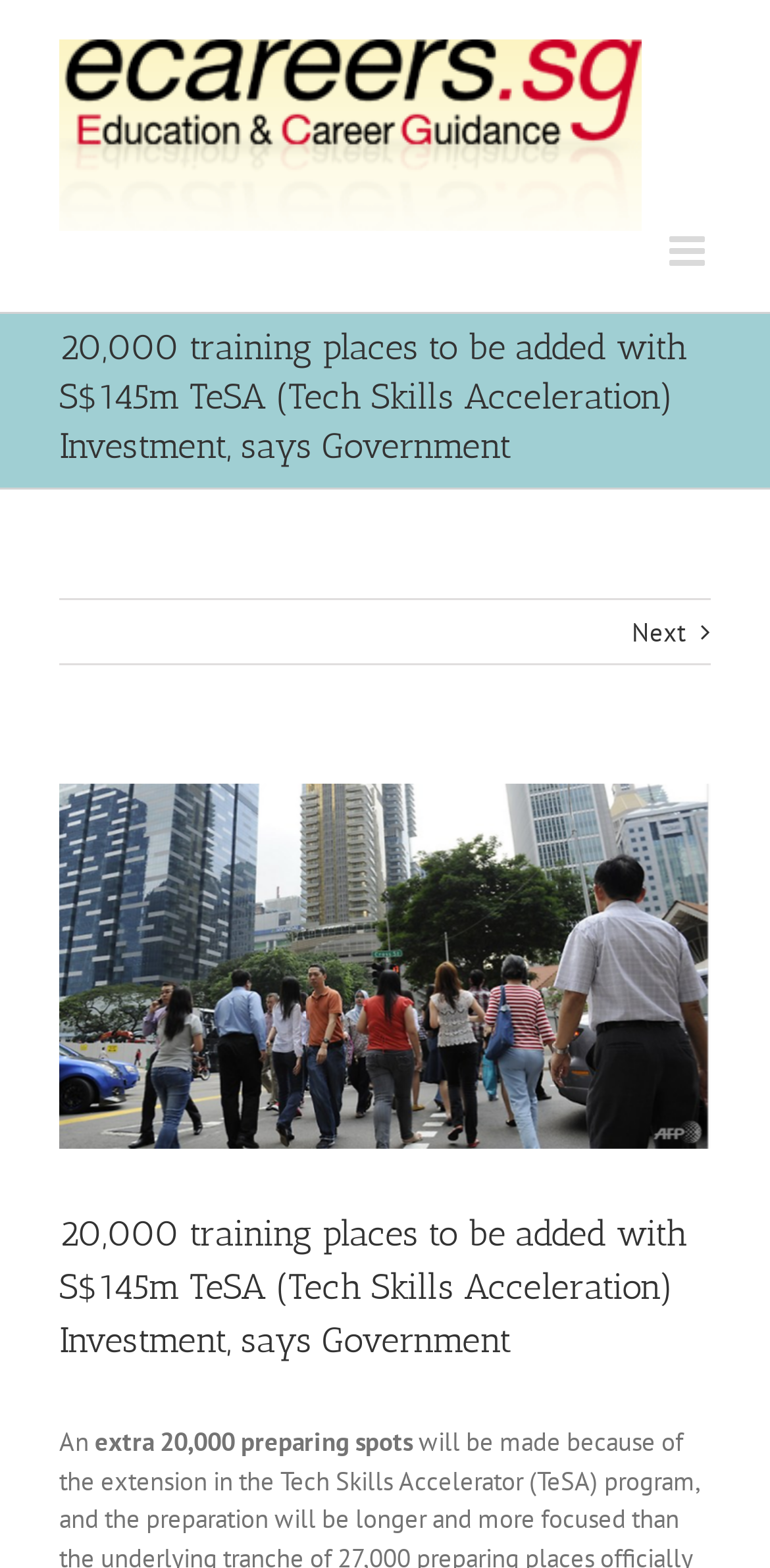Predict the bounding box of the UI element based on this description: "Next".

[0.821, 0.382, 0.89, 0.425]